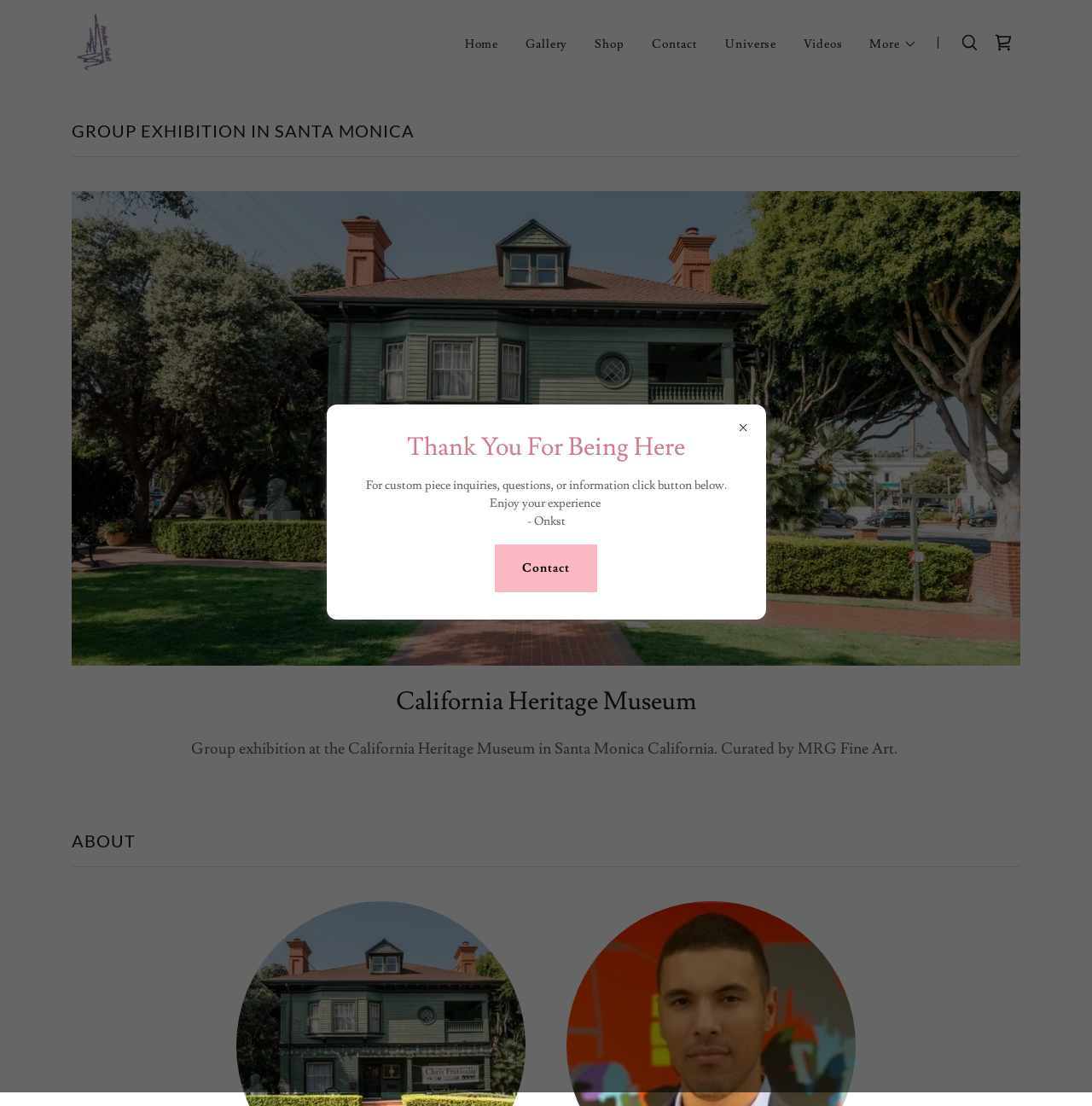What is the name of the museum?
Offer a detailed and exhaustive answer to the question.

I found the answer by looking at the heading element with the text 'California Heritage Museum' located at [0.362, 0.62, 0.637, 0.648].